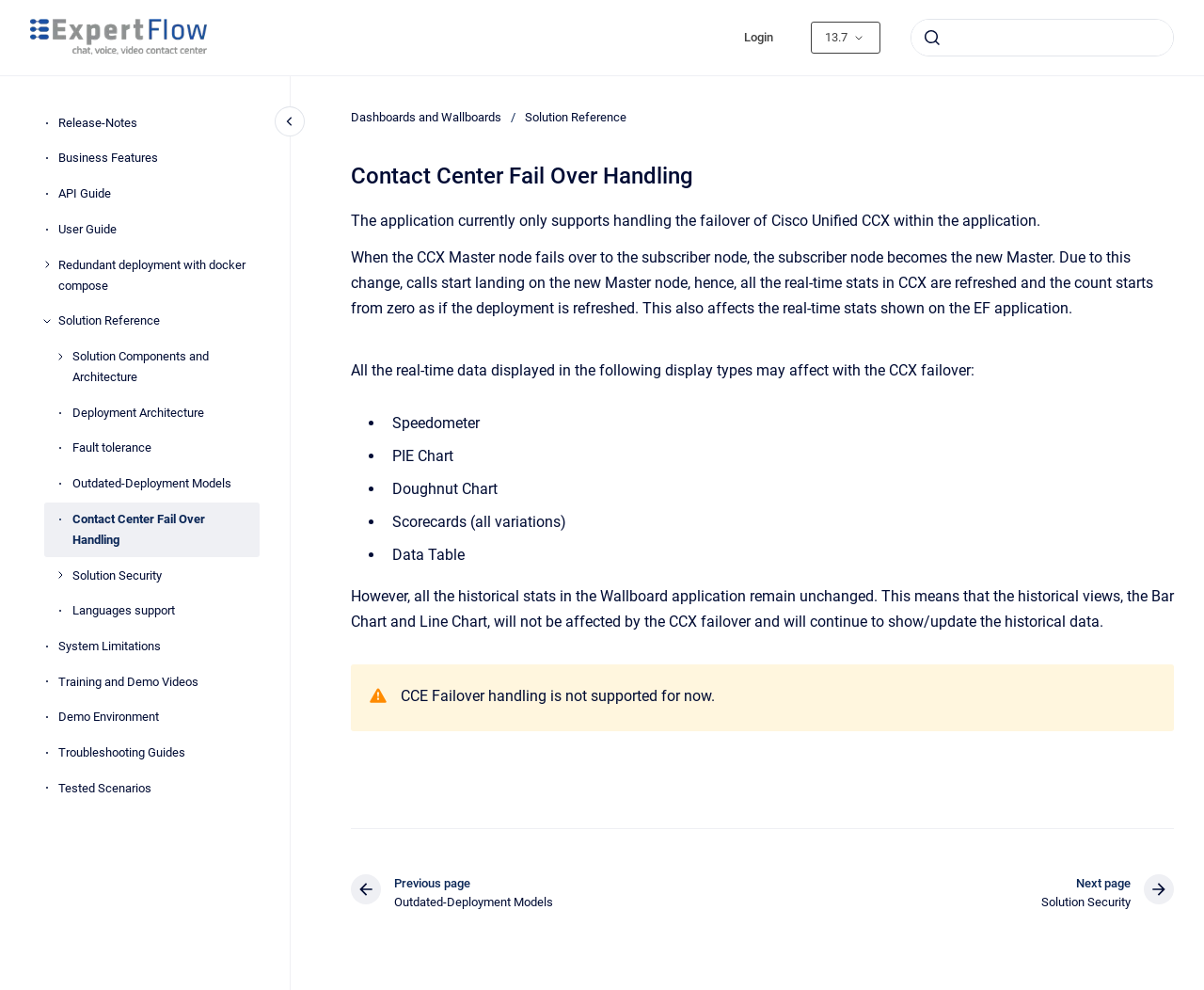Extract the top-level heading from the webpage and provide its text.

Contact Center Fail Over Handling